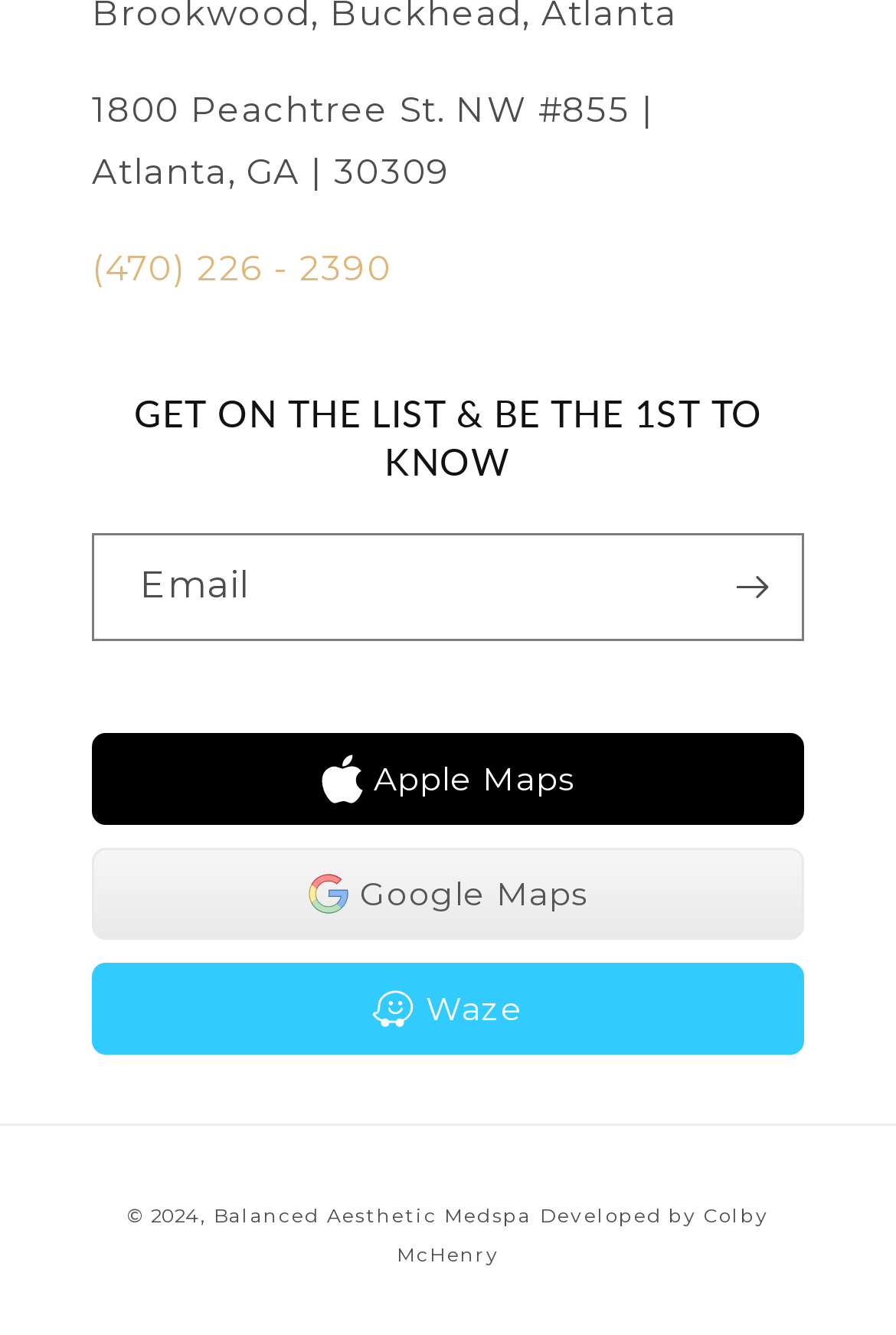Please specify the bounding box coordinates of the clickable region to carry out the following instruction: "View Google Maps". The coordinates should be four float numbers between 0 and 1, in the format [left, top, right, bottom].

[0.103, 0.635, 0.897, 0.704]